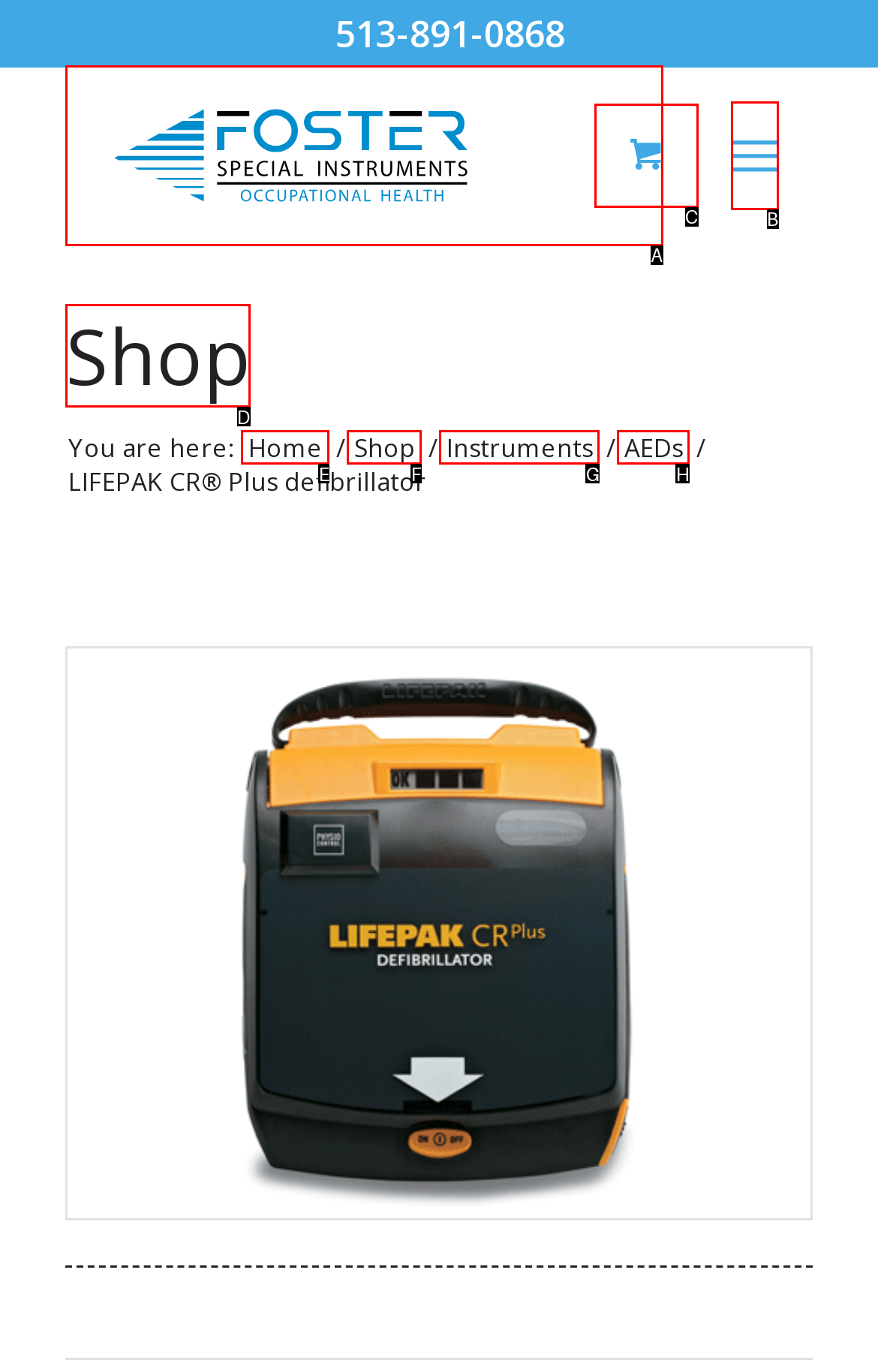Pick the option that should be clicked to perform the following task: Visit the Shop page
Answer with the letter of the selected option from the available choices.

D